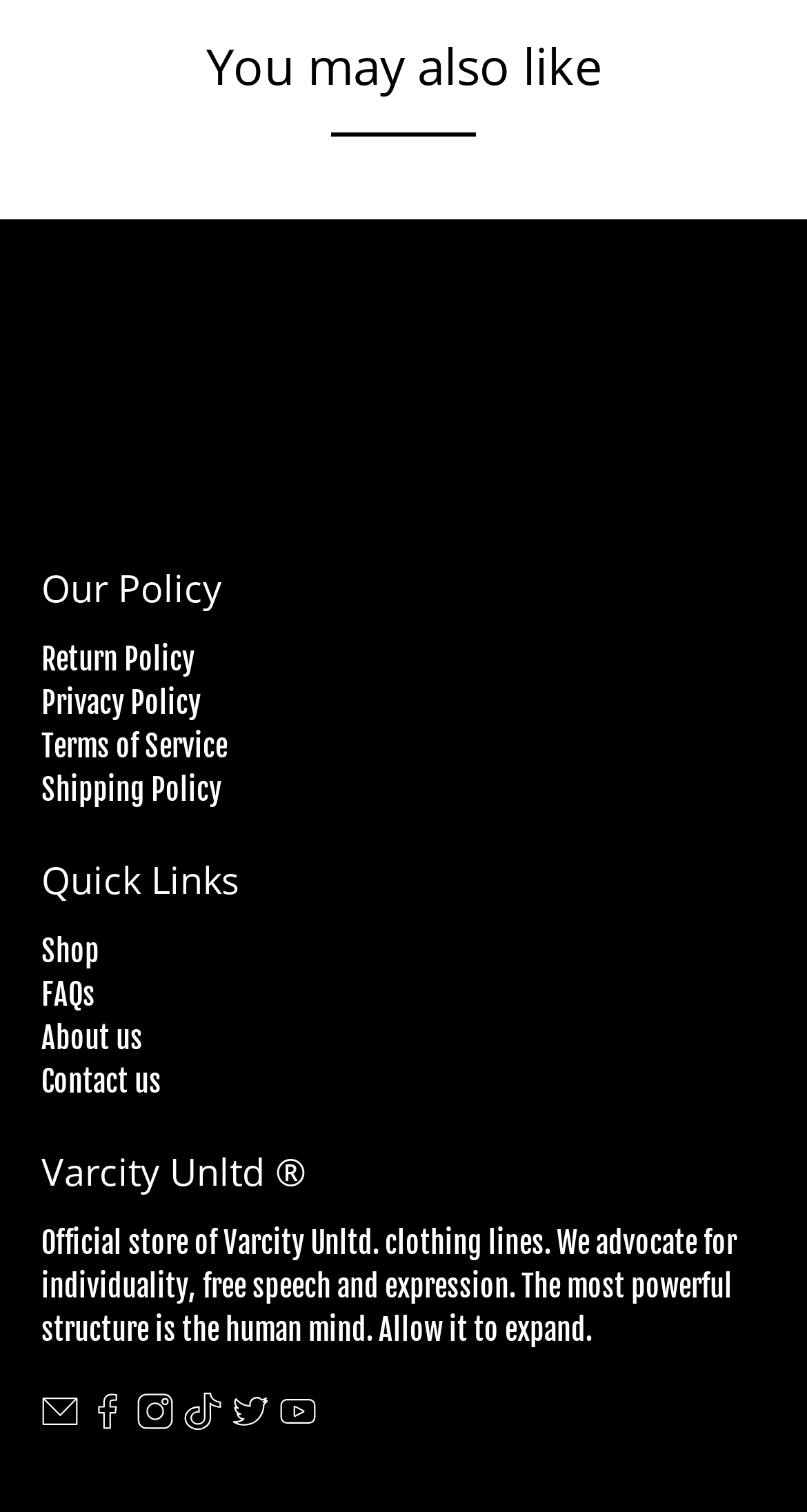Please pinpoint the bounding box coordinates for the region I should click to adhere to this instruction: "View Return Policy".

[0.051, 0.424, 0.241, 0.447]